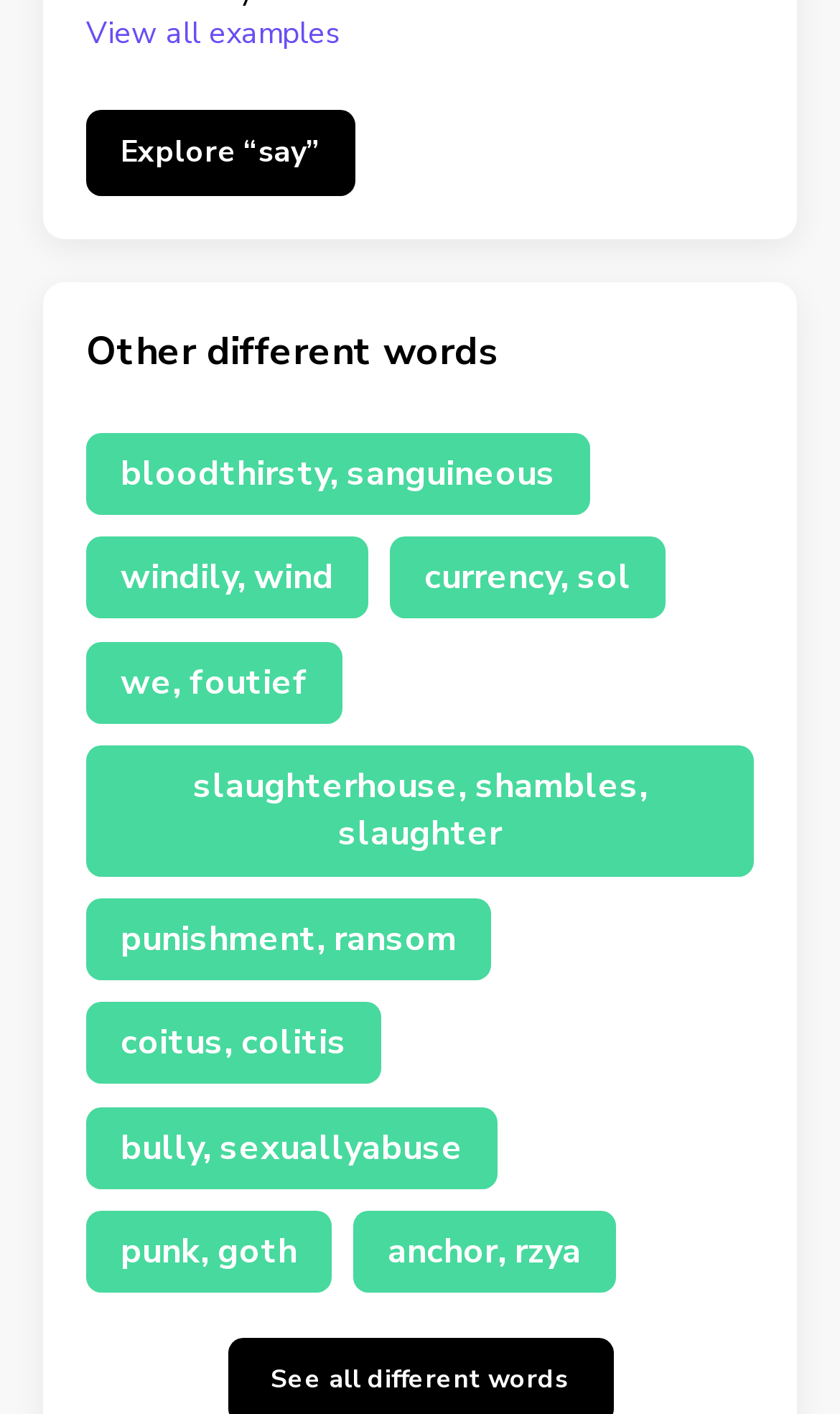Please find the bounding box coordinates of the section that needs to be clicked to achieve this instruction: "View all examples".

[0.103, 0.009, 0.405, 0.038]